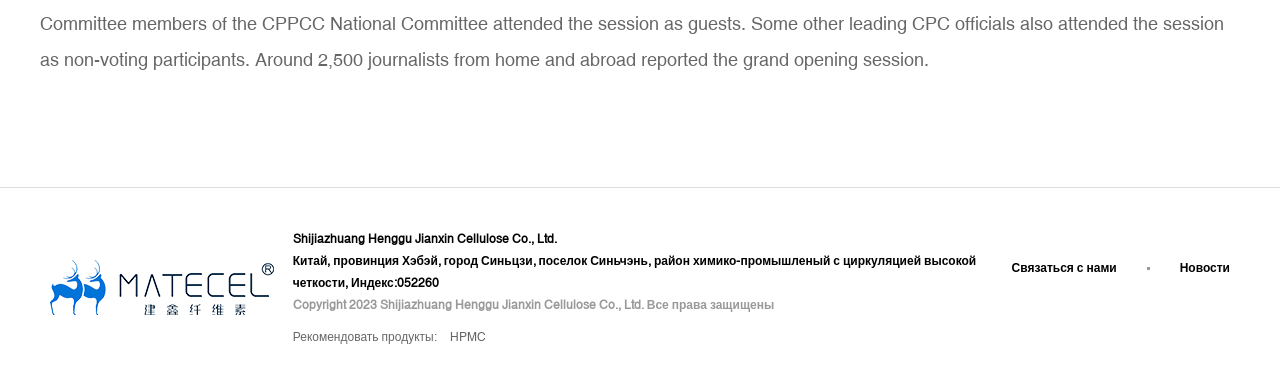Extract the bounding box for the UI element that matches this description: "Связаться с нами".

[0.79, 0.691, 0.872, 0.728]